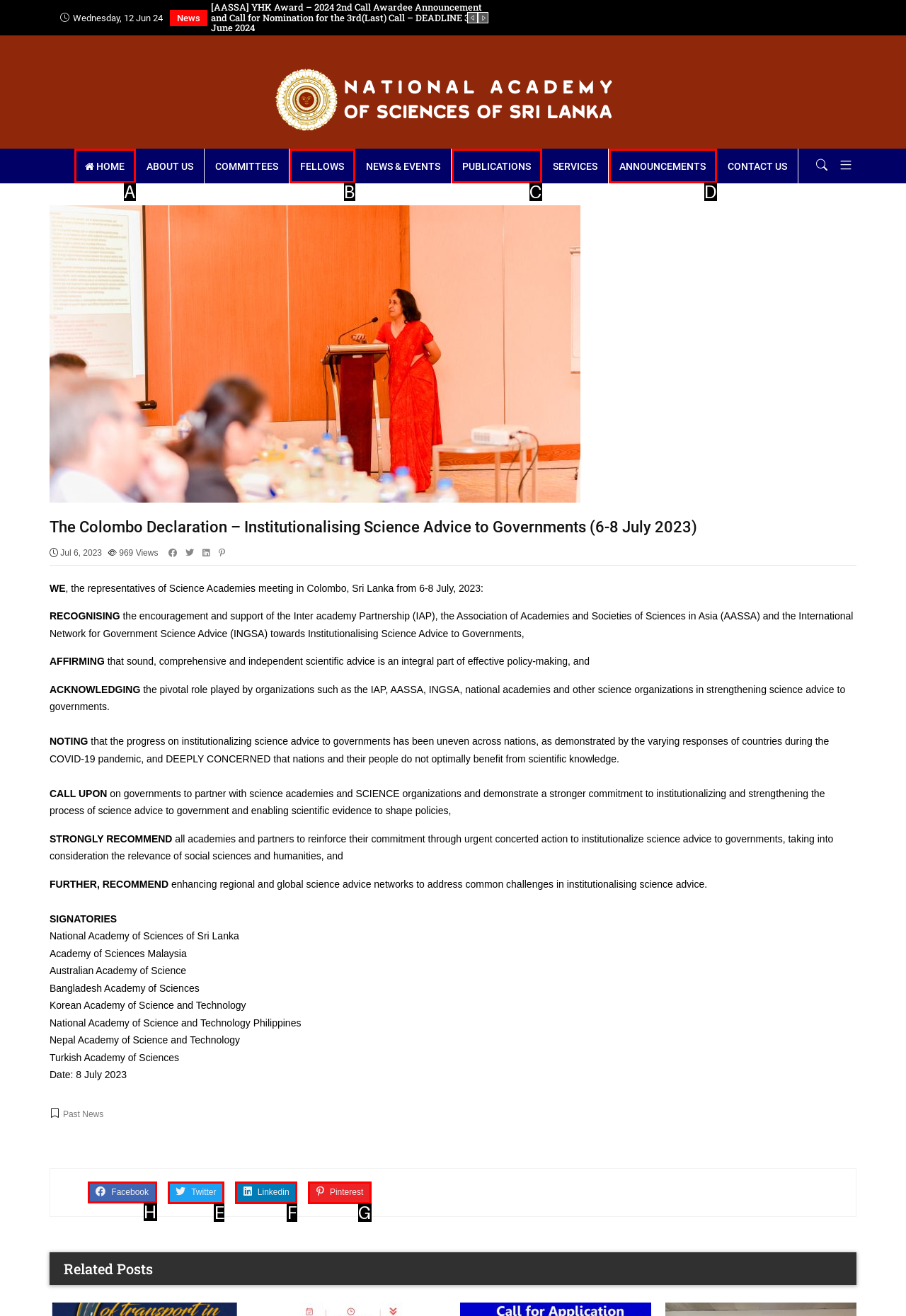Determine the correct UI element to click for this instruction: Click the Facebook link. Respond with the letter of the chosen element.

H